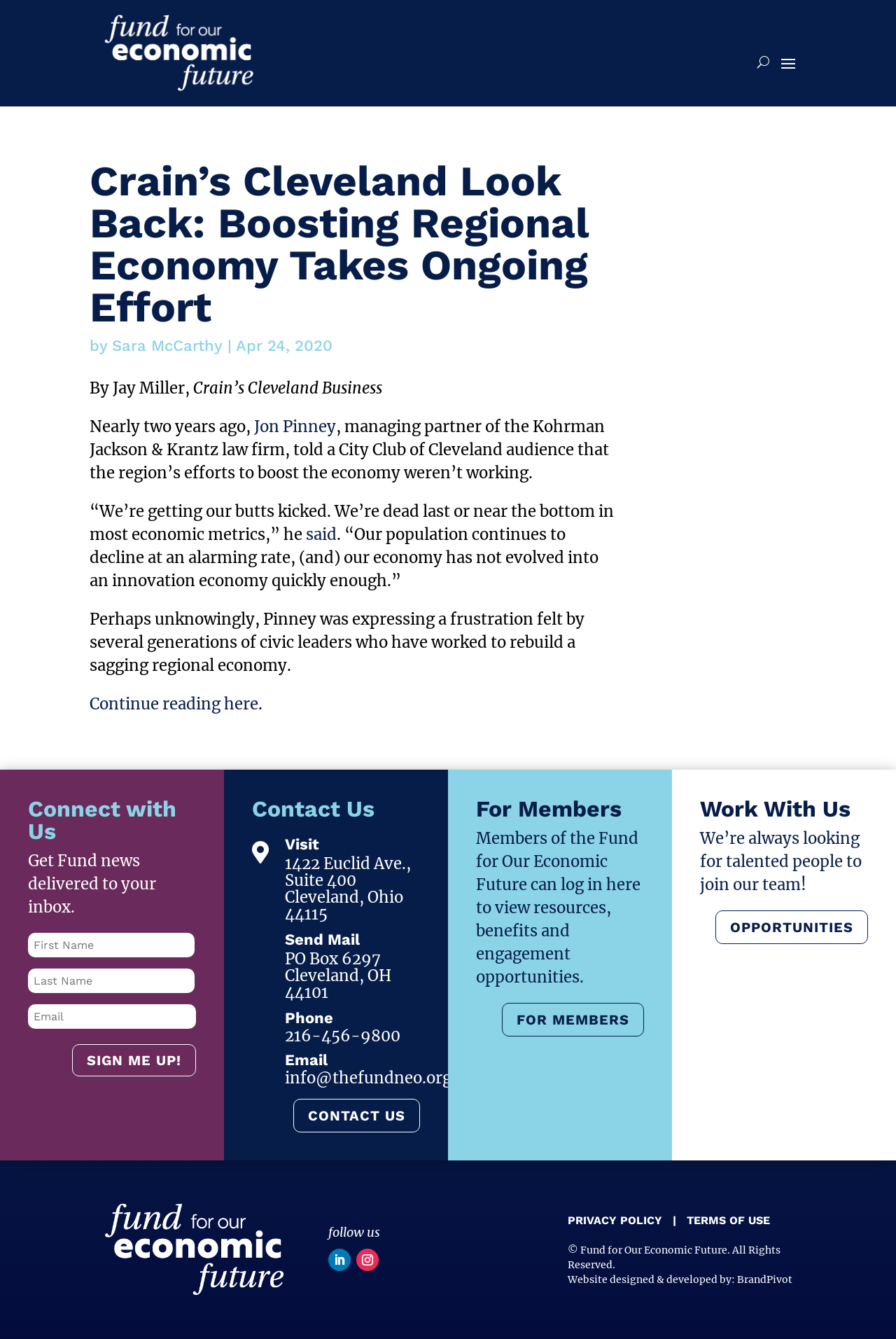What is the phone number of the organization?
Examine the image closely and answer the question with as much detail as possible.

I found the phone number by looking at the 'Contact Us' section, where the phone number is displayed as a link.